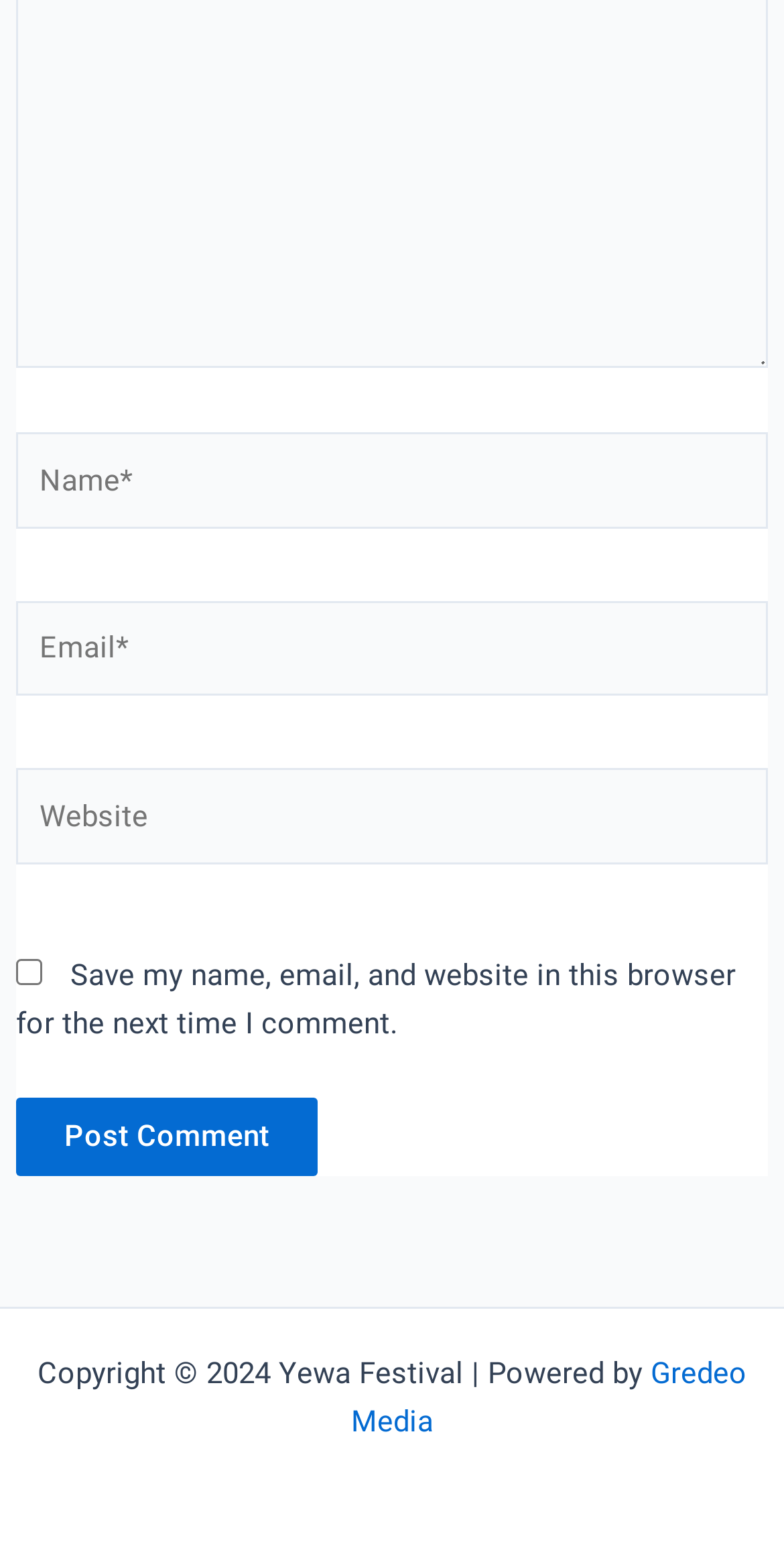What is the button at the bottom for?
Could you please answer the question thoroughly and with as much detail as possible?

The button is located at the bottom of the webpage and has the text 'Post Comment'. This suggests that its purpose is to submit the user's comment after filling in the required fields.